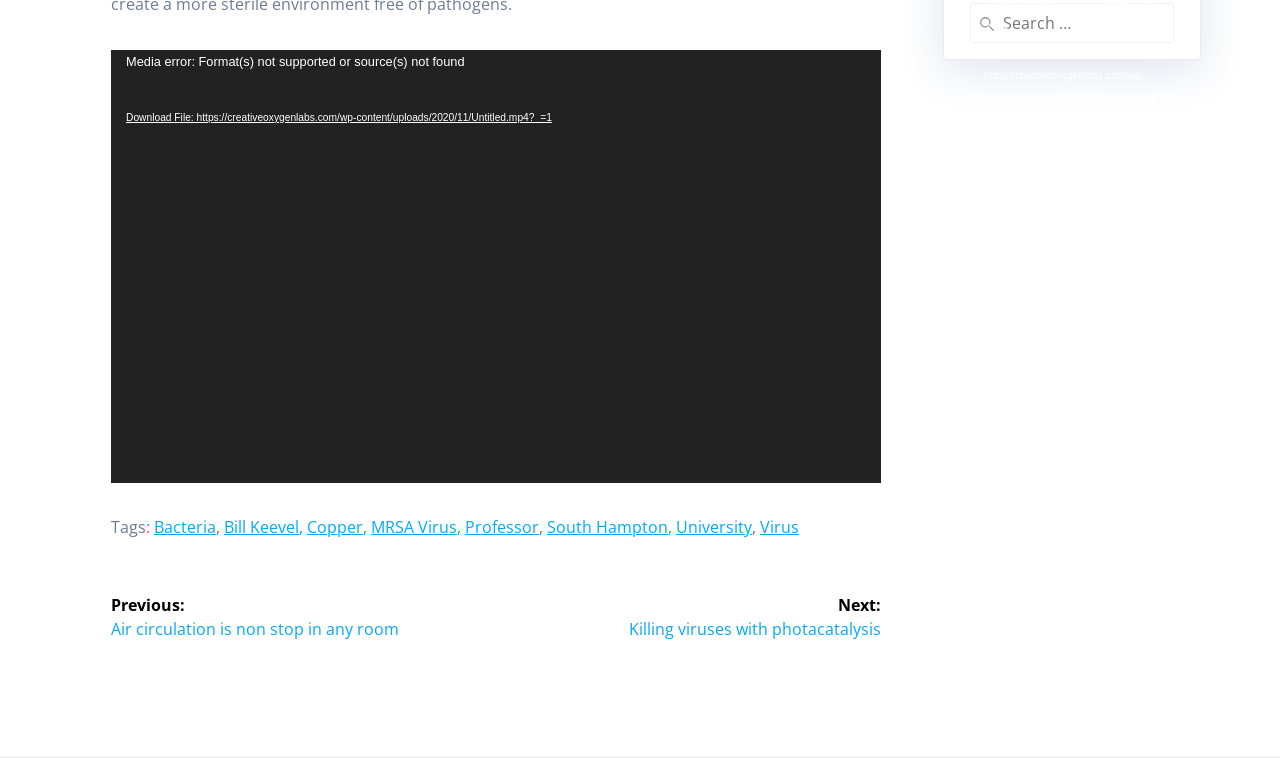Using the description "university", predict the bounding box of the relevant HTML element.

[0.528, 0.681, 0.588, 0.71]